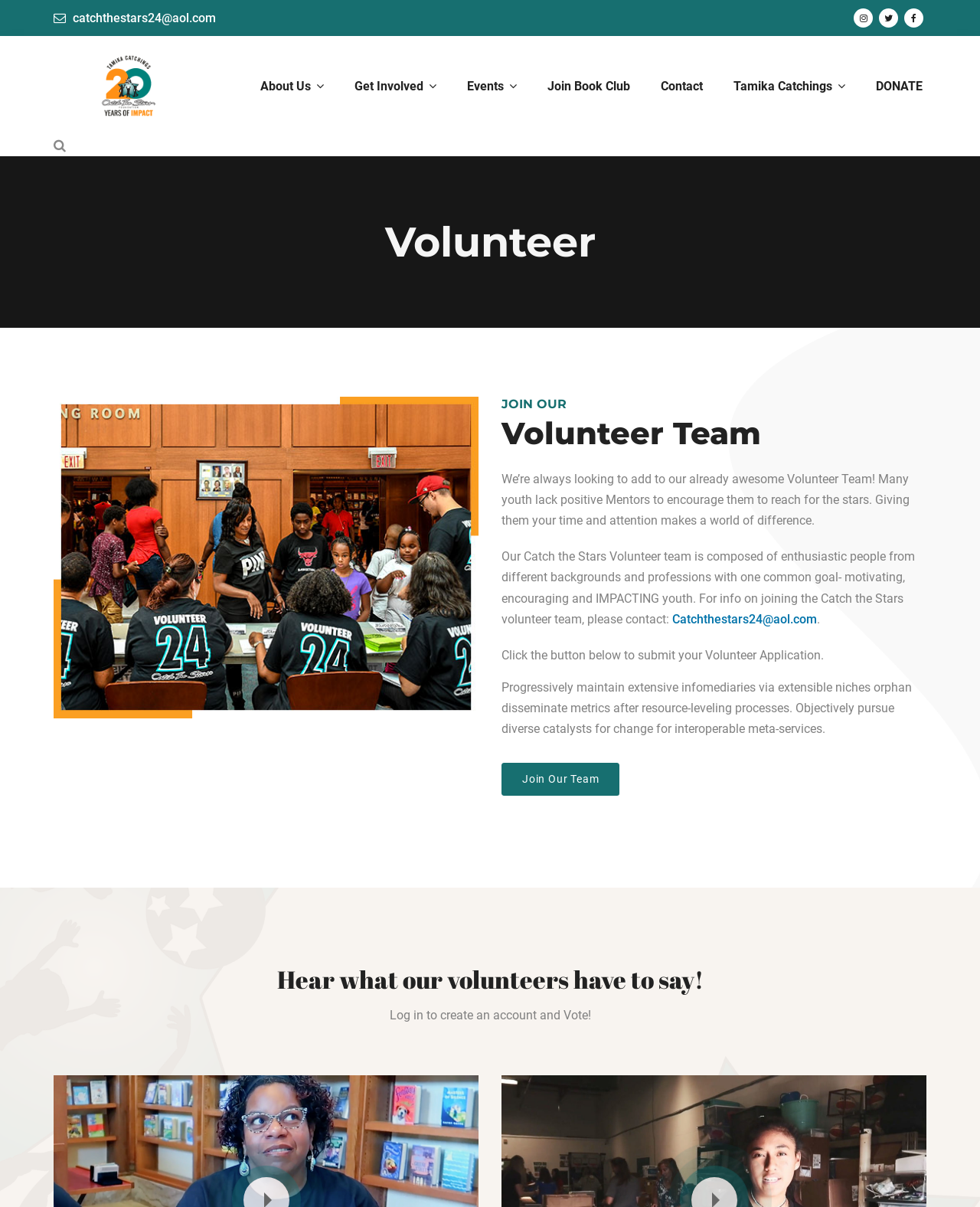Point out the bounding box coordinates of the section to click in order to follow this instruction: "Join the Volunteer Team".

[0.512, 0.632, 0.632, 0.659]